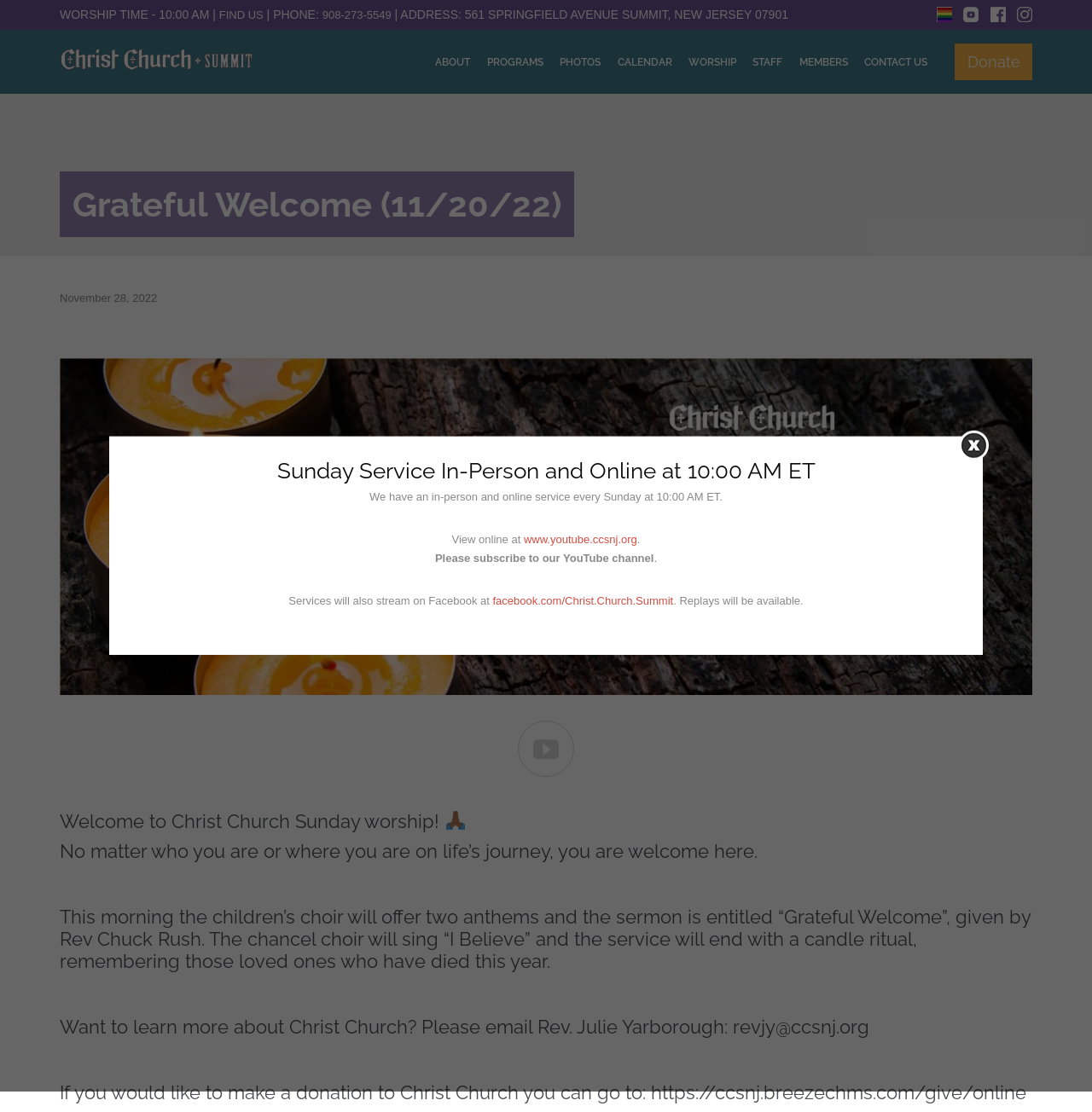Find the bounding box coordinates of the element I should click to carry out the following instruction: "Donate to Christ Church".

[0.874, 0.039, 0.945, 0.072]